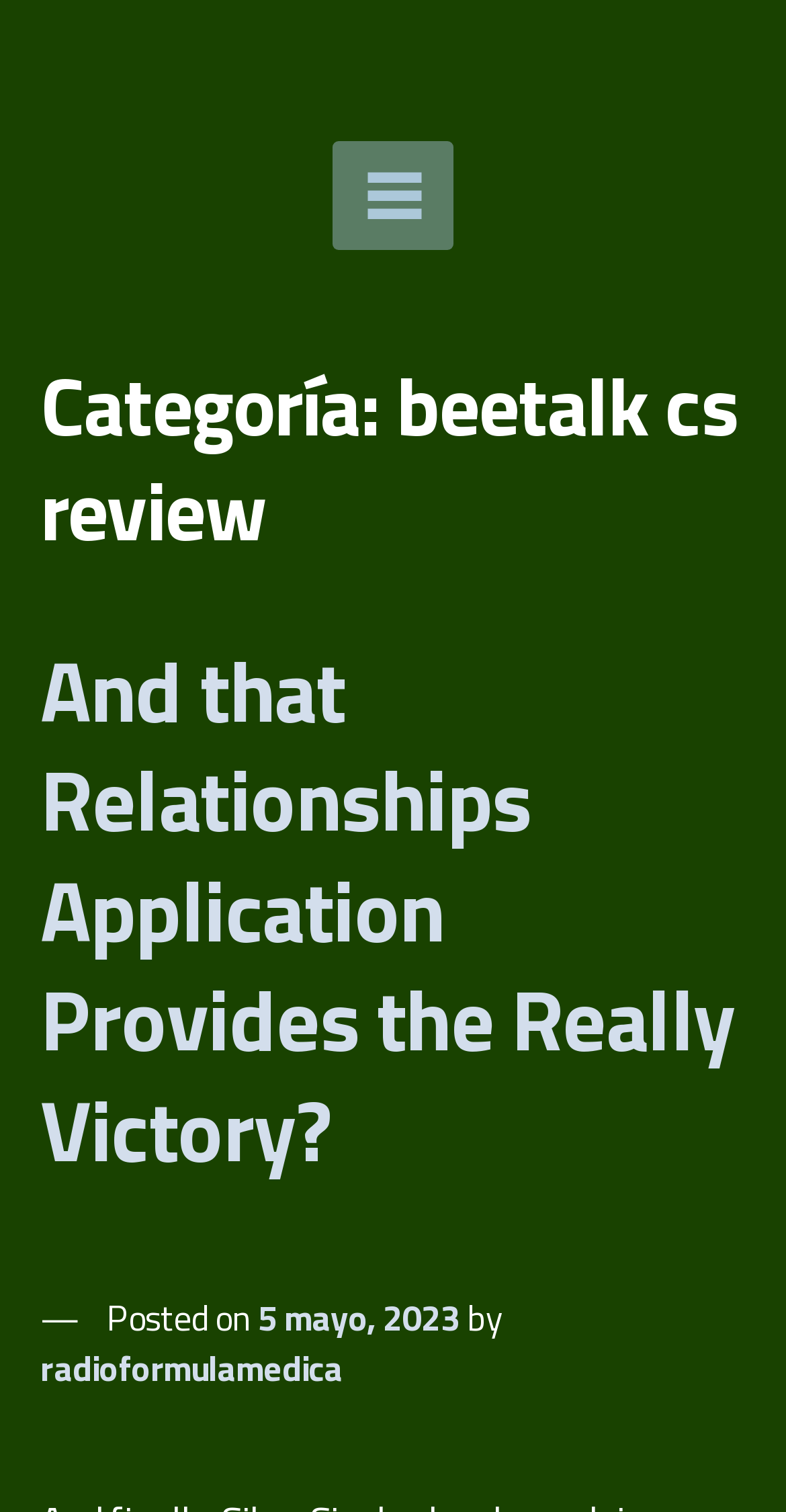Determine the bounding box for the HTML element described here: "Fórmula Médica Estéreo". The coordinates should be given as [left, top, right, bottom] with each number being a float between 0 and 1.

[0.26, 0.061, 0.792, 0.398]